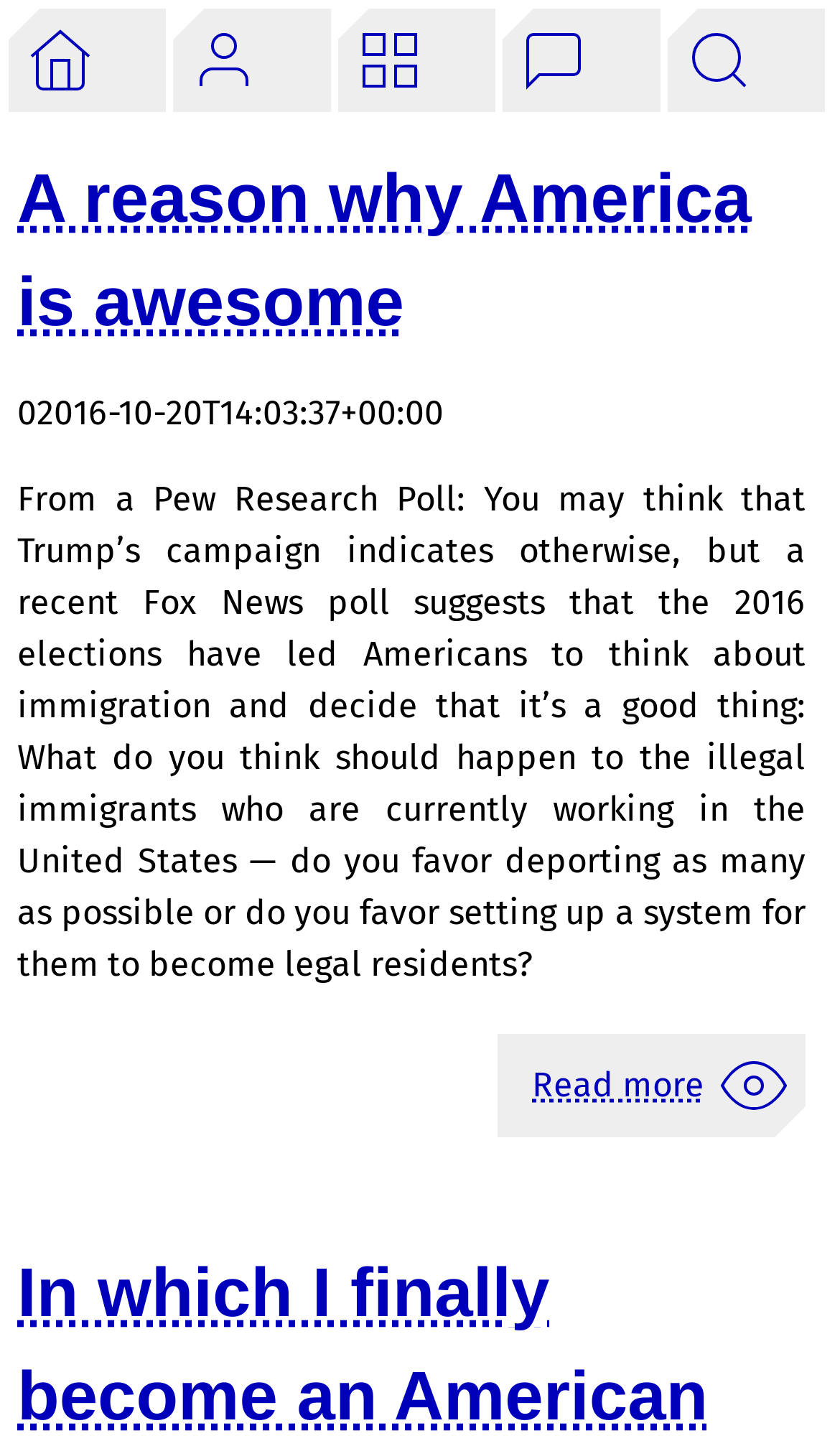Elaborate on the webpage's design and content in a detailed caption.

The webpage is a personal website, "mathew's web site", focused on immigration. At the top, there are five links, each accompanied by an image, arranged horizontally across the page. Below these links, there is a main article section that takes up most of the page. 

The article section starts with a heading, "A reason why America is awesome", which is also a link. Below the heading, there is a timestamp, "02016-10-20T14:03:37+00:00", indicating when the article was posted. The main content of the article is a block of text that discusses a Pew Research Poll and its findings on Americans' views on immigration. 

At the bottom of the article, there is a "Read more" link, accompanied by an image, which is positioned to the right of the main text. Below the "Read more" link, there is another link, "In which I finally become an American", which is positioned at the bottom left of the page.